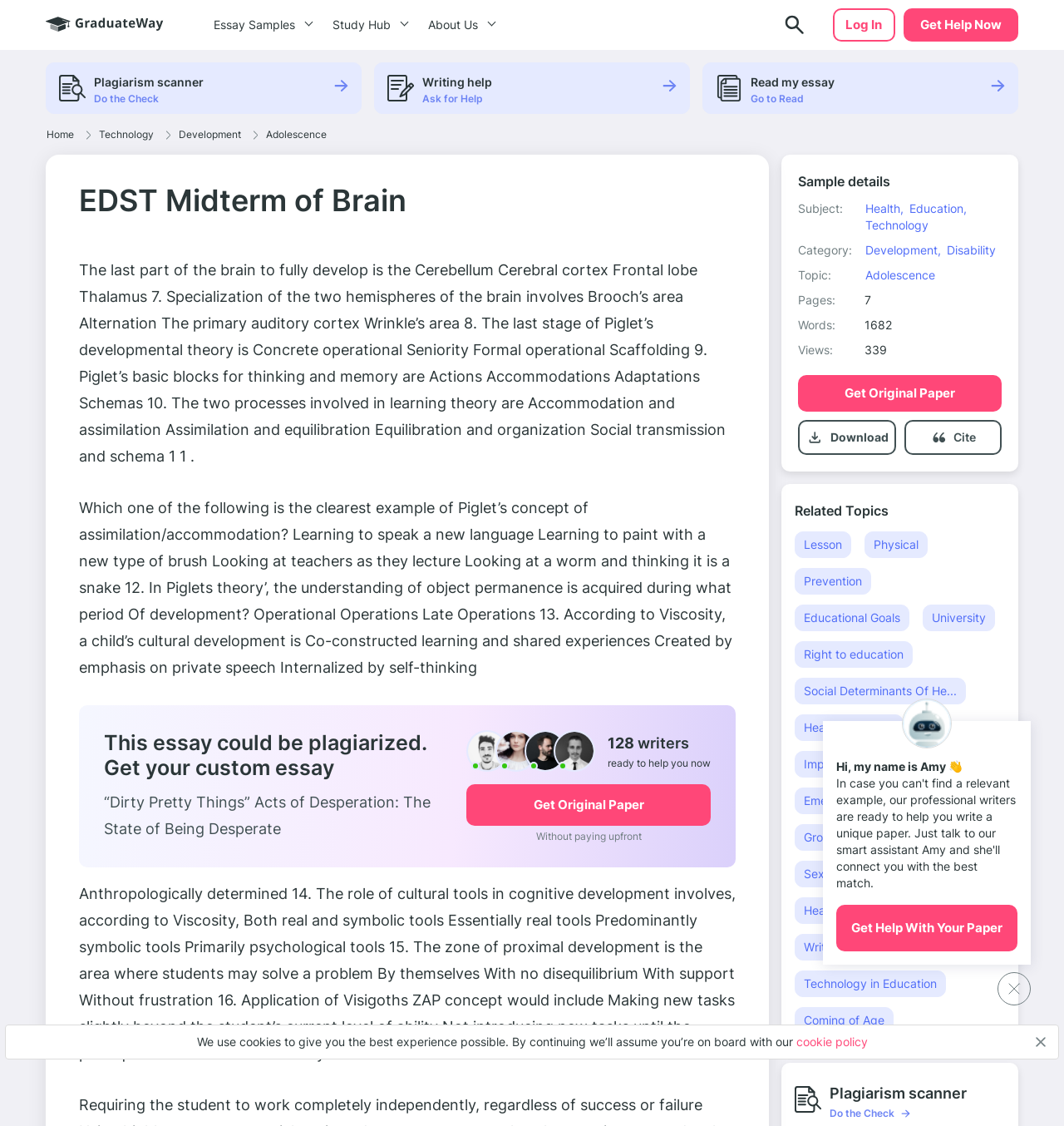Using a single word or phrase, answer the following question: 
What is the name of the essay example?

EDST Midterm of Brain